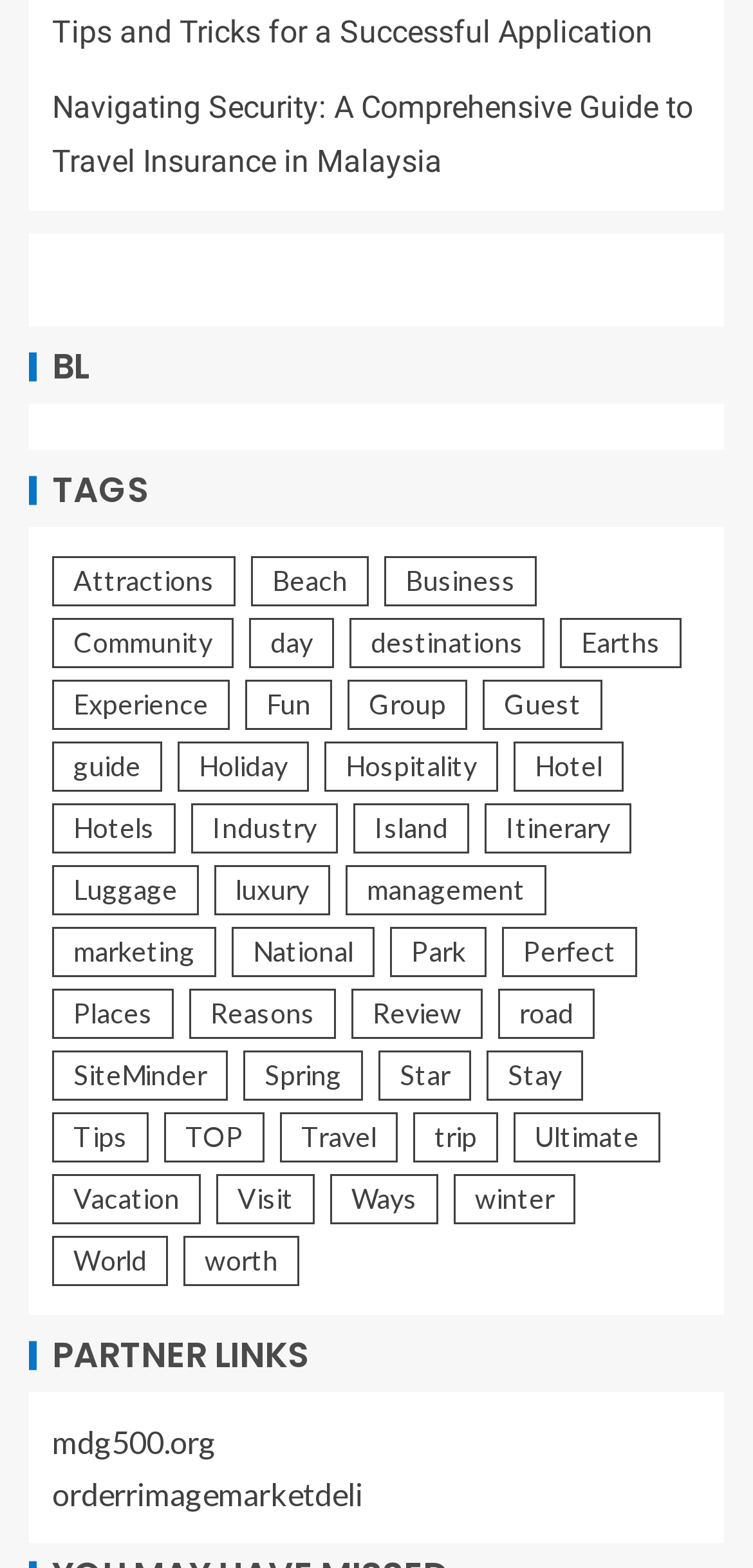What is the purpose of the 'PARTNER LINKS' section?
Please ensure your answer to the question is detailed and covers all necessary aspects.

The 'PARTNER LINKS' section appears to be a section that provides links to partner websites or organizations, as indicated by the heading and the links 'mdg500.org' and 'orderrimagemarketdeli'.